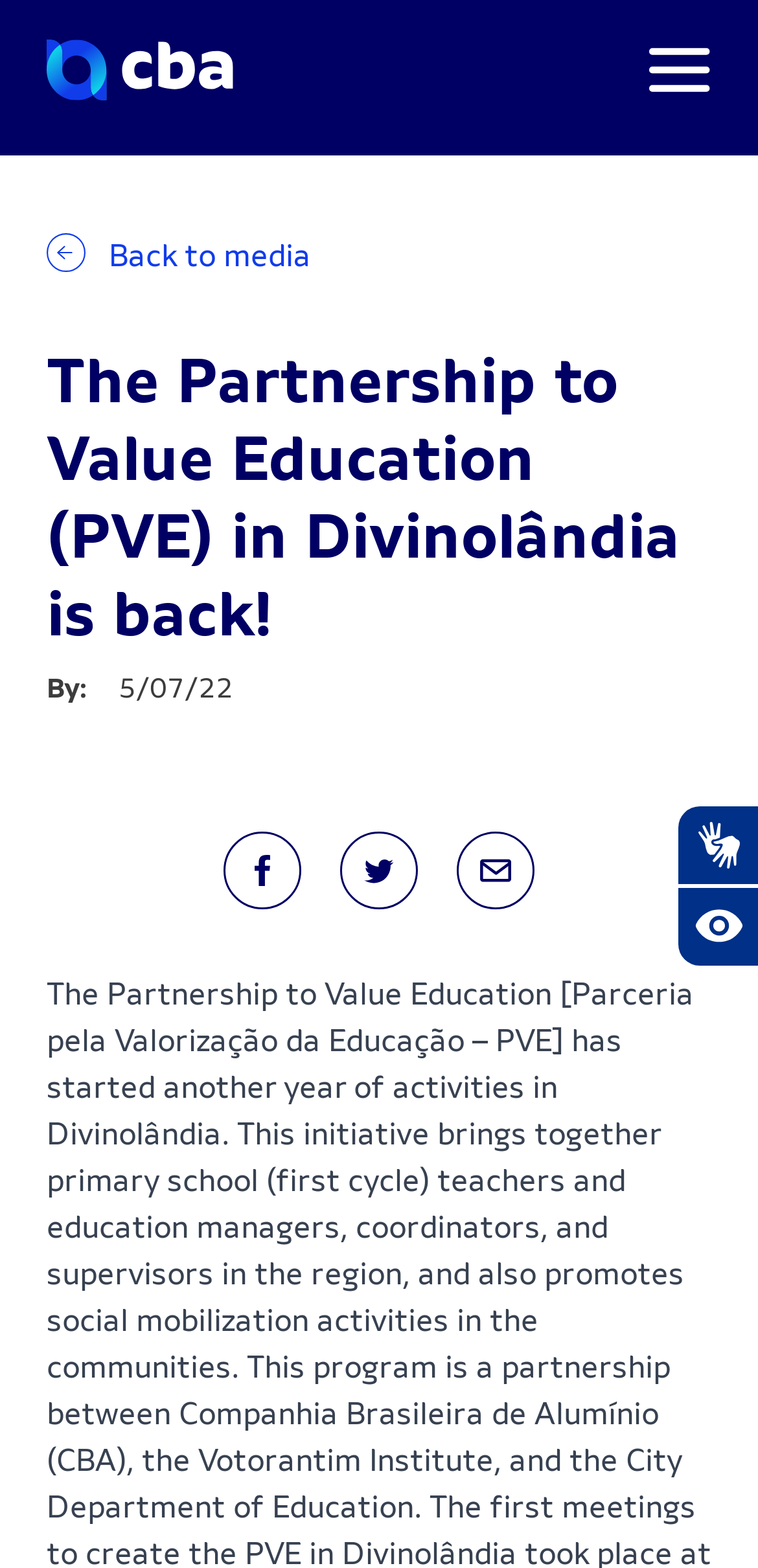What is the date of the article?
Based on the visual information, provide a detailed and comprehensive answer.

I found the date of the article by looking at the text 'By' followed by a colon and then the date '5/07/22' below the main heading.